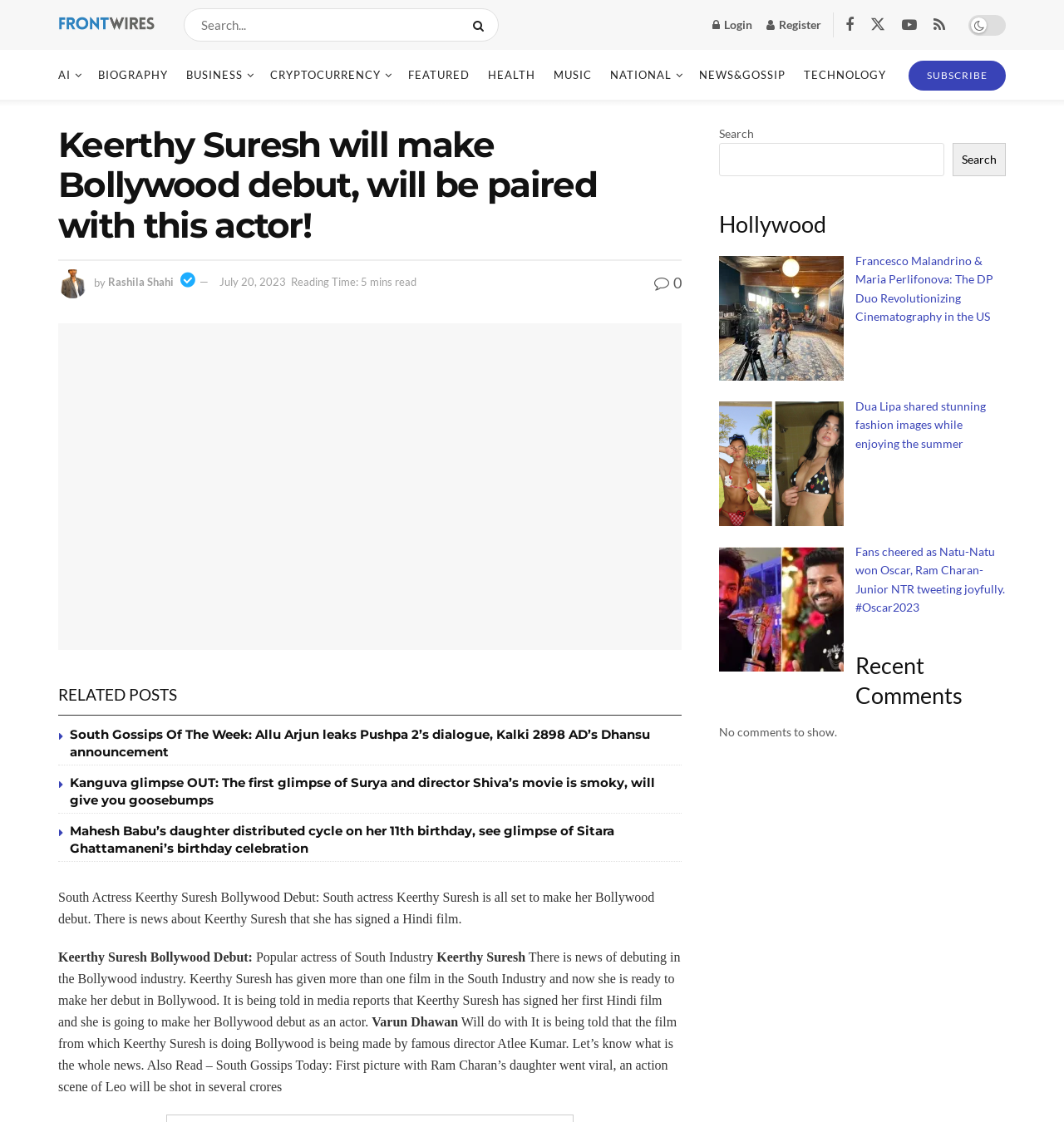Carefully examine the image and provide an in-depth answer to the question: Who is the director of Keerthy Suresh's Bollywood debut film?

According to the webpage content, it is mentioned that Keerthy Suresh has signed her first Hindi film and she is going to make her Bollywood debut as an actor. The film is being made by famous director Atlee Kumar.